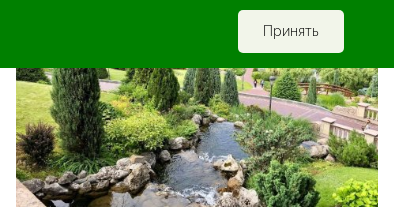Answer the question below in one word or phrase:
What can be seen in the background of the image?

Well-maintained pathways